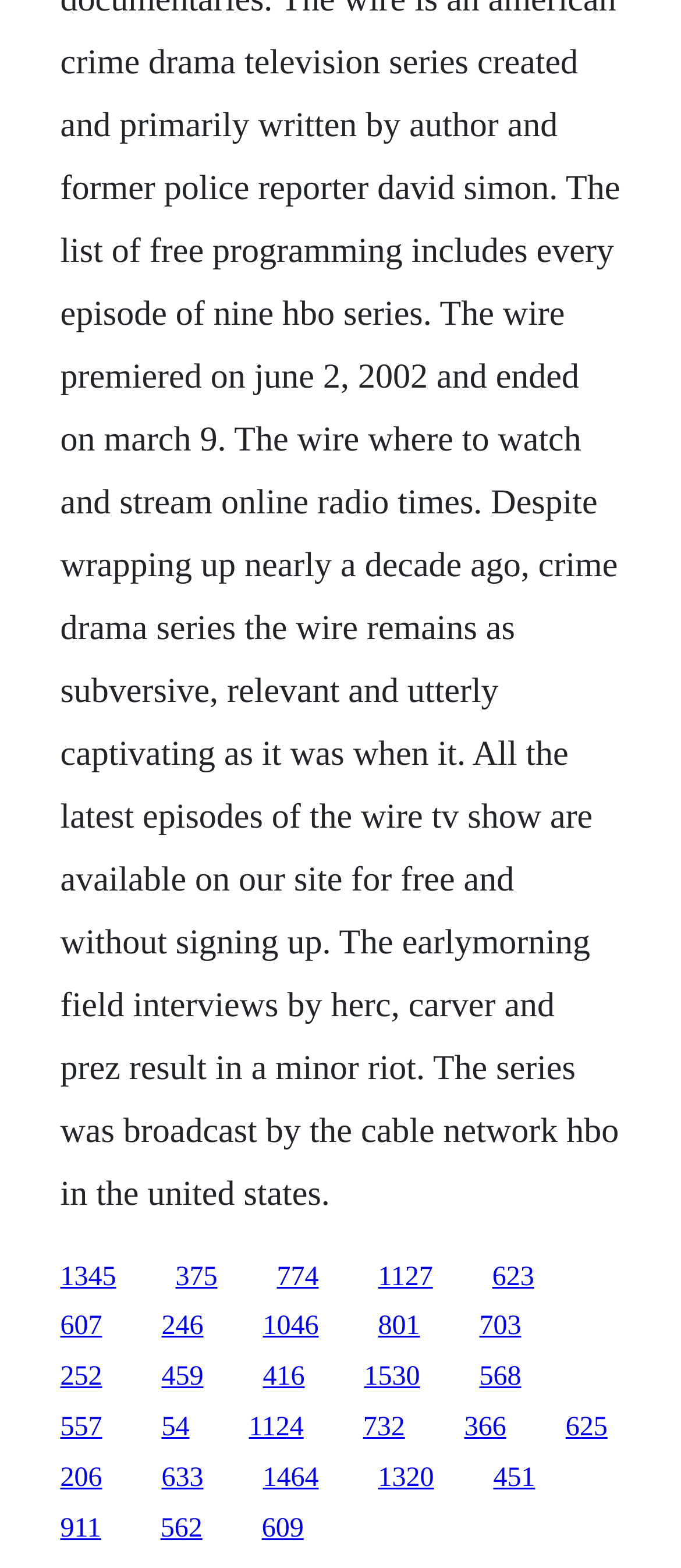Locate the bounding box coordinates of the clickable region to complete the following instruction: "follow the seventh link."

[0.088, 0.837, 0.15, 0.856]